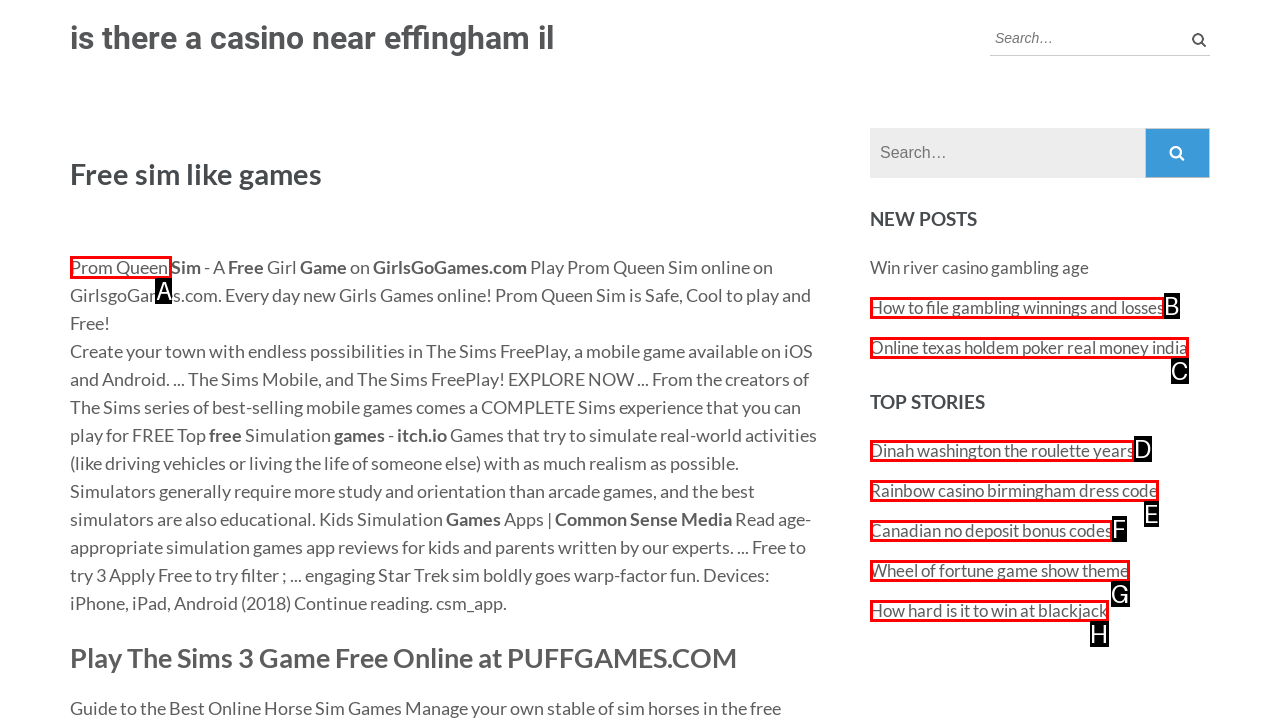Tell me which one HTML element I should click to complete the following instruction: Click on 'Prom Queen Sim' game
Answer with the option's letter from the given choices directly.

A